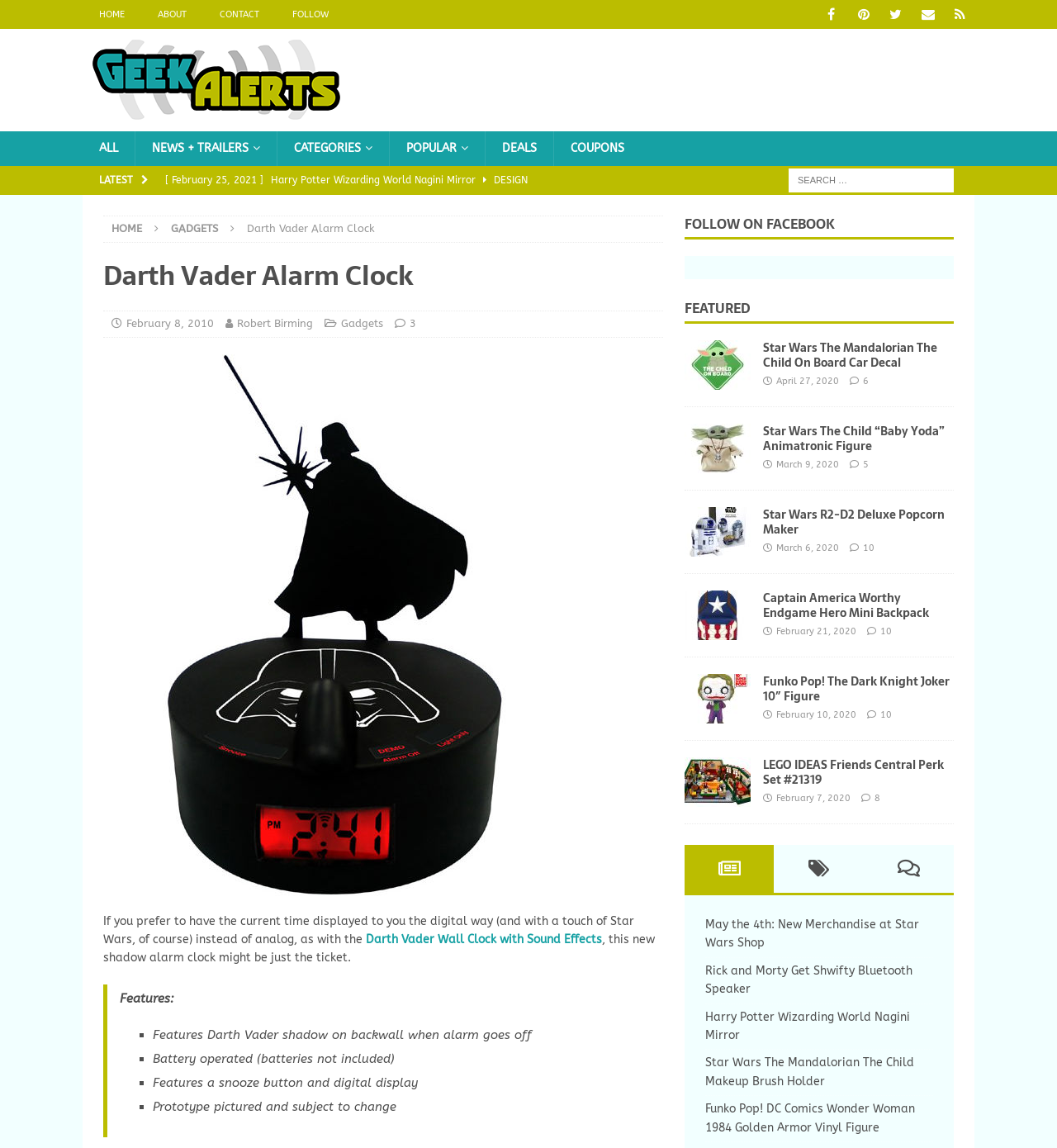Determine the bounding box for the UI element as described: "Robert Birming". The coordinates should be represented as four float numbers between 0 and 1, formatted as [left, top, right, bottom].

[0.224, 0.276, 0.296, 0.287]